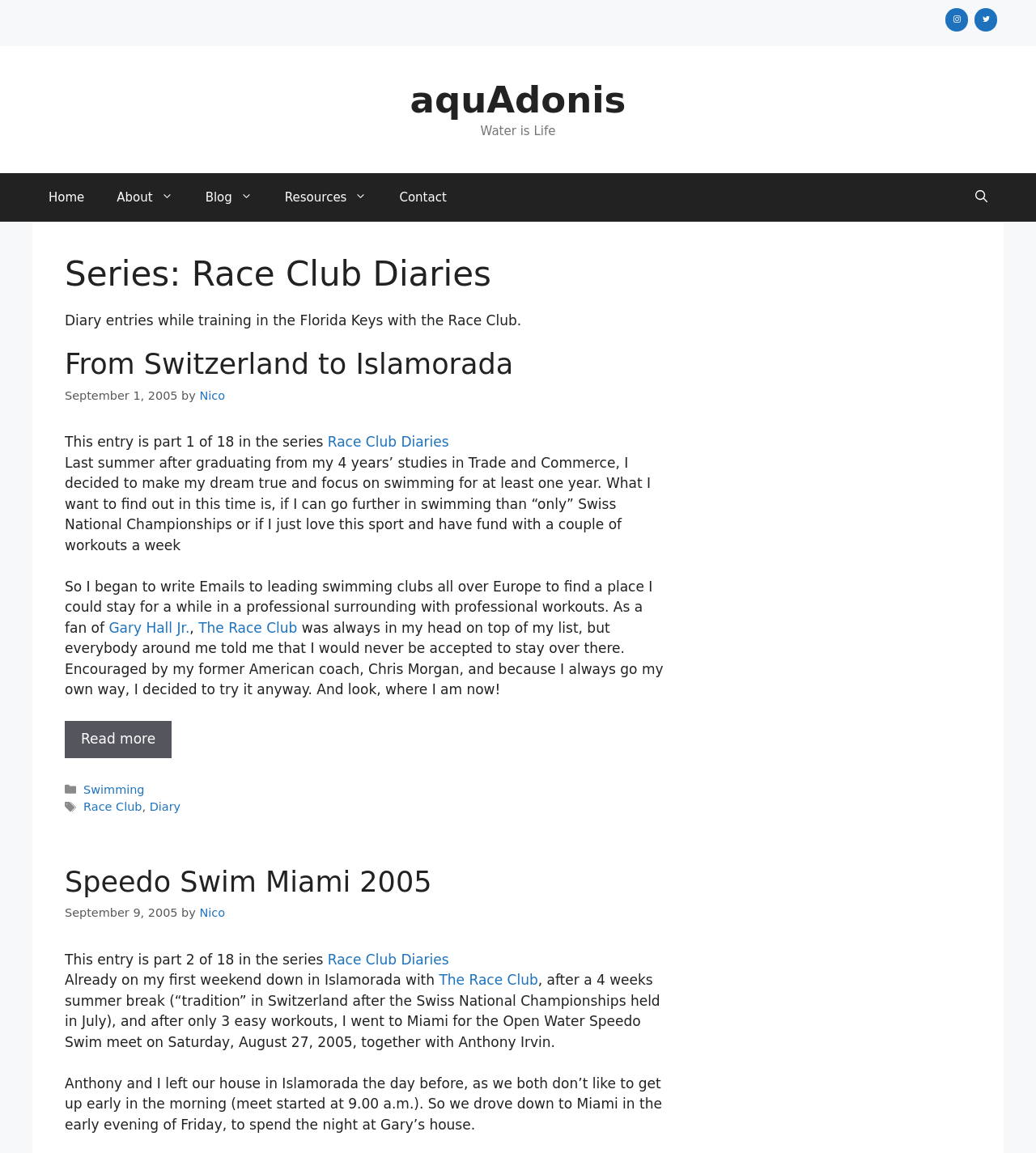What is the title of the first diary entry?
Please give a detailed and thorough answer to the question, covering all relevant points.

The title of the first diary entry can be found in the article element, which contains a heading element with the text 'From Switzerland to Islamorada'.